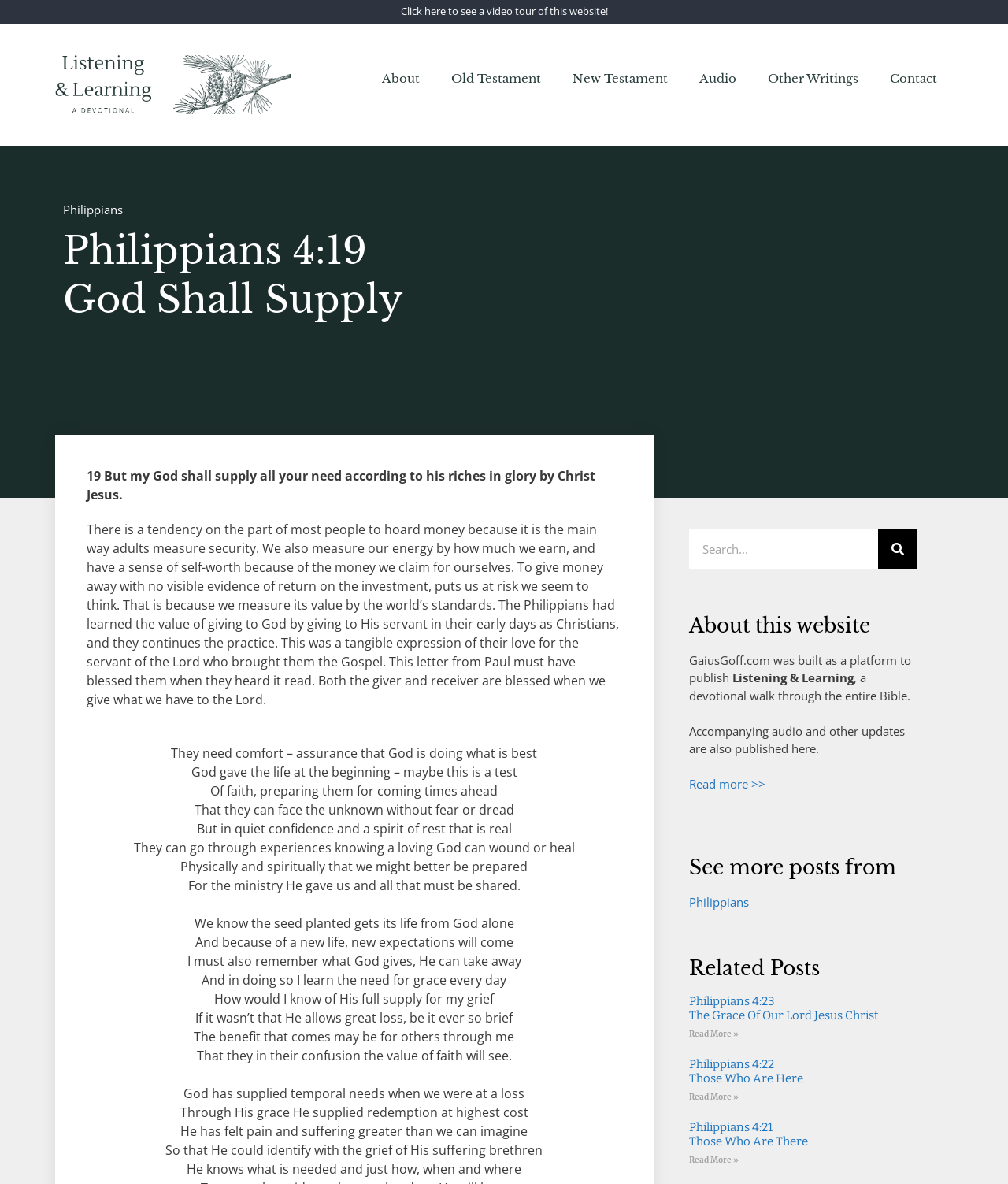Is there a search function on this webpage?
Please answer the question with a detailed and comprehensive explanation.

I can see a search box and a 'Search' button in the top-right corner of the webpage, which indicates that there is a search function available.